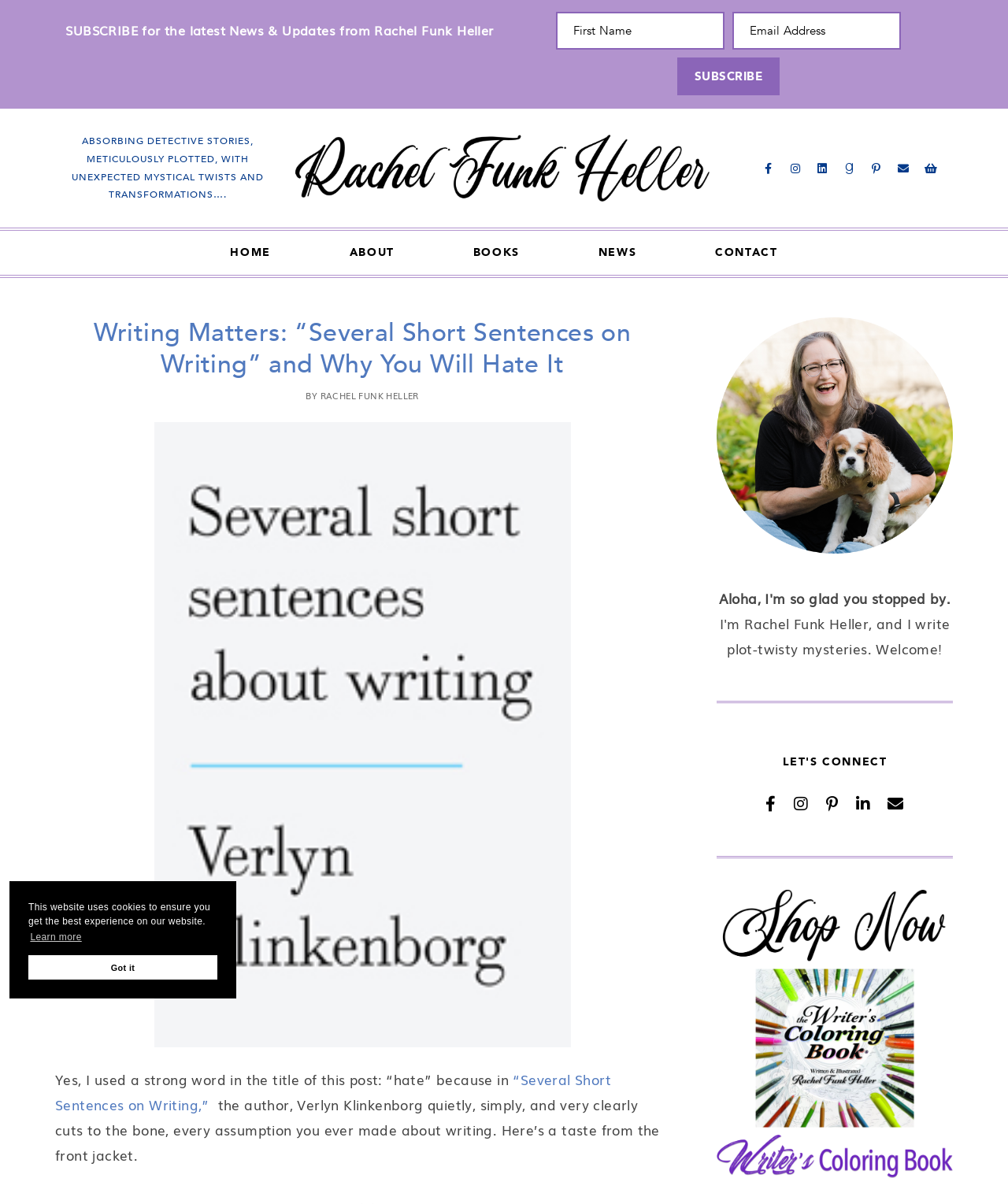Identify the bounding box of the UI element that matches this description: "Facebook-f".

[0.751, 0.131, 0.773, 0.149]